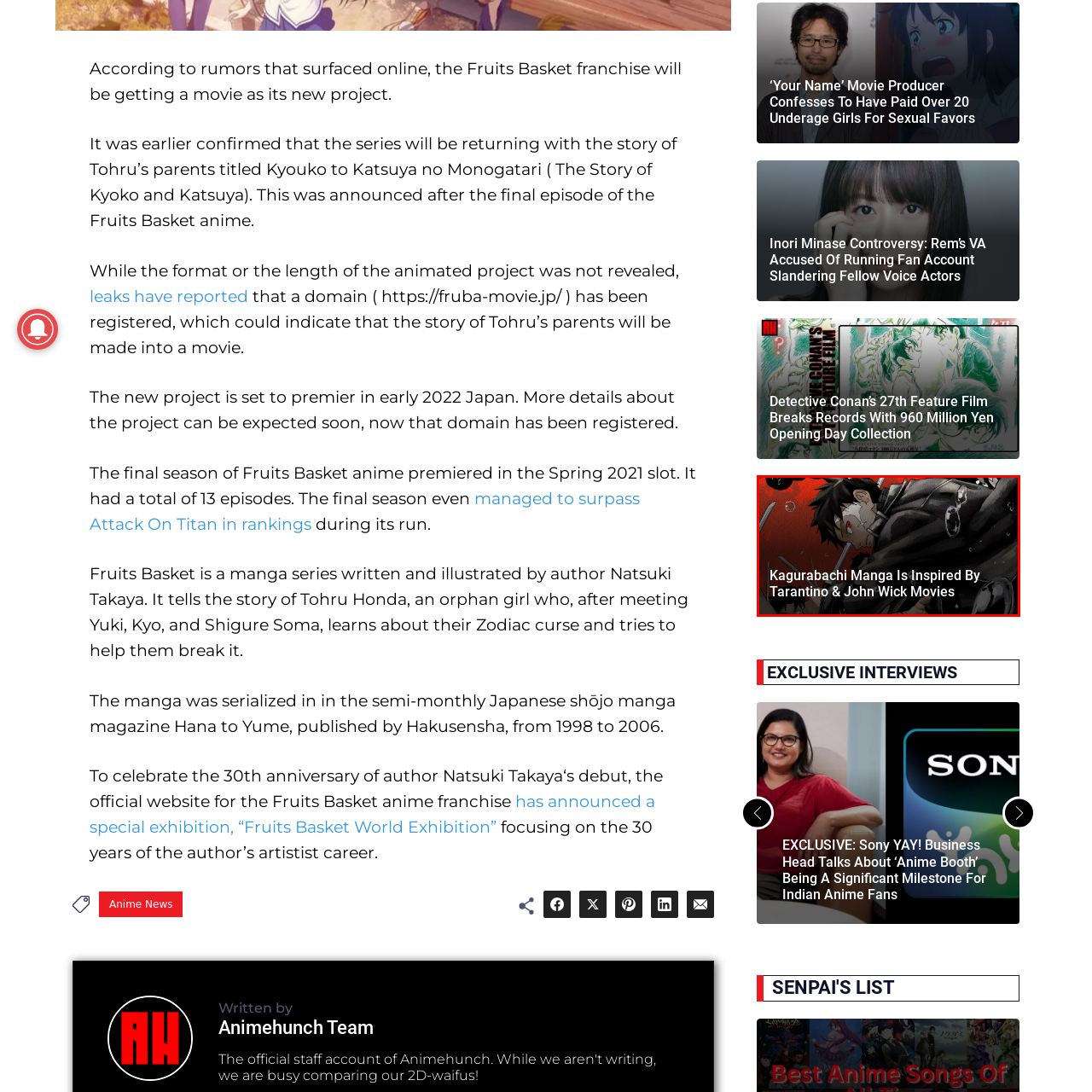Draft a detailed caption for the image located inside the red outline.

The image features a striking promotional graphic for the manga "Kagurabachi," set against a dramatic red background that captures the action-packed essence of the story. The artwork prominently displays the protagonist in a dynamic pose, wielding weapons and adorned with battle scars, conveying intense emotion and energy. Accompanying the visual is the headline, "Kagurabachi Manga Is Inspired By Tarantino & John Wick Movies," highlighting the manga's cinematic influences and suggesting a thrilling narrative style infused with action and drama reminiscent of Quentin Tarantino's and the "John Wick" films. This captivating design effectively draws the viewer's attention, inviting them to explore the unique blend of storytelling and artistry found in "Kagurabachi."